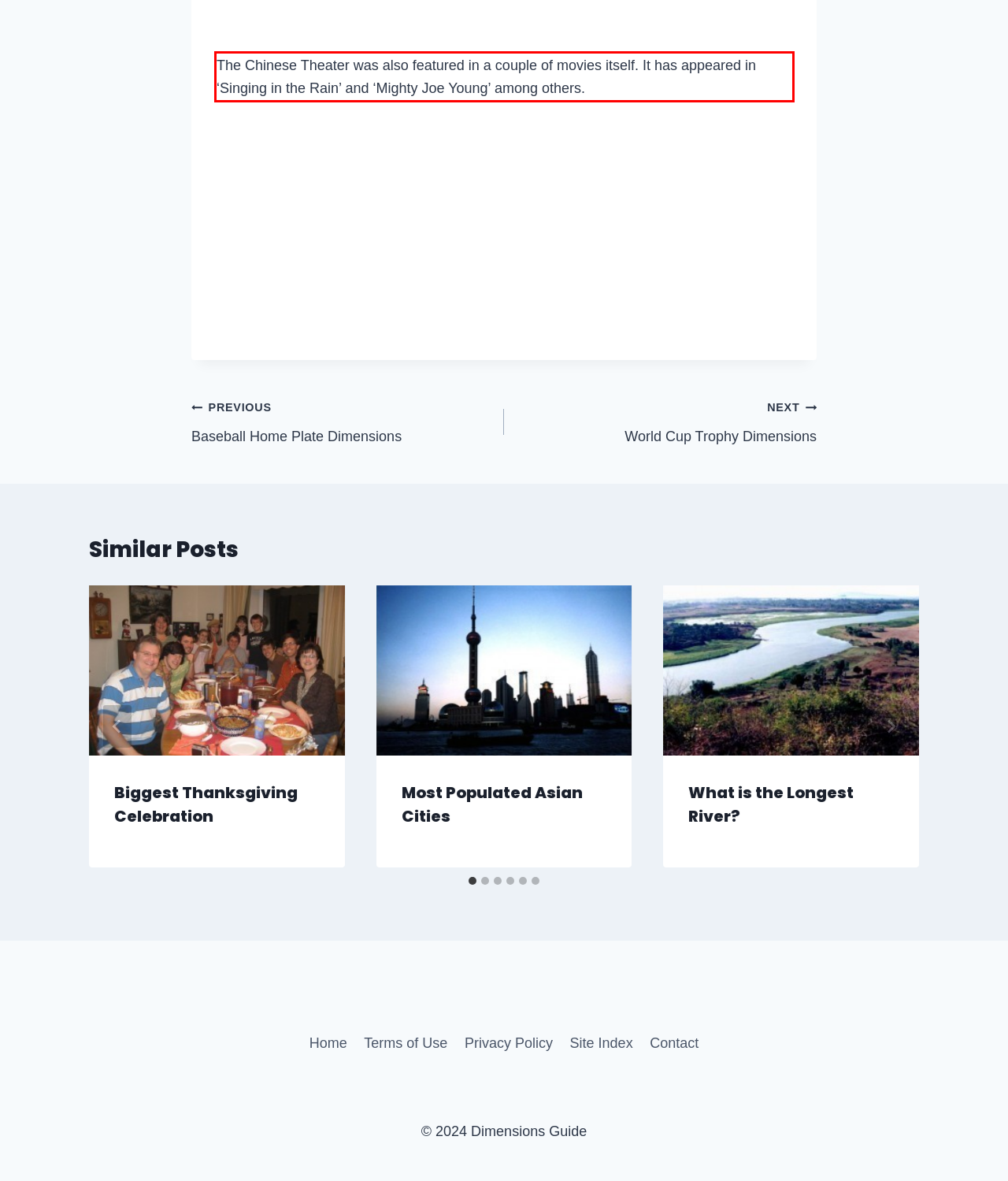Identify and extract the text within the red rectangle in the screenshot of the webpage.

The Chinese Theater was also featured in a couple of movies itself. It has appeared in ‘Singing in the Rain’ and ‘Mighty Joe Young’ among others.